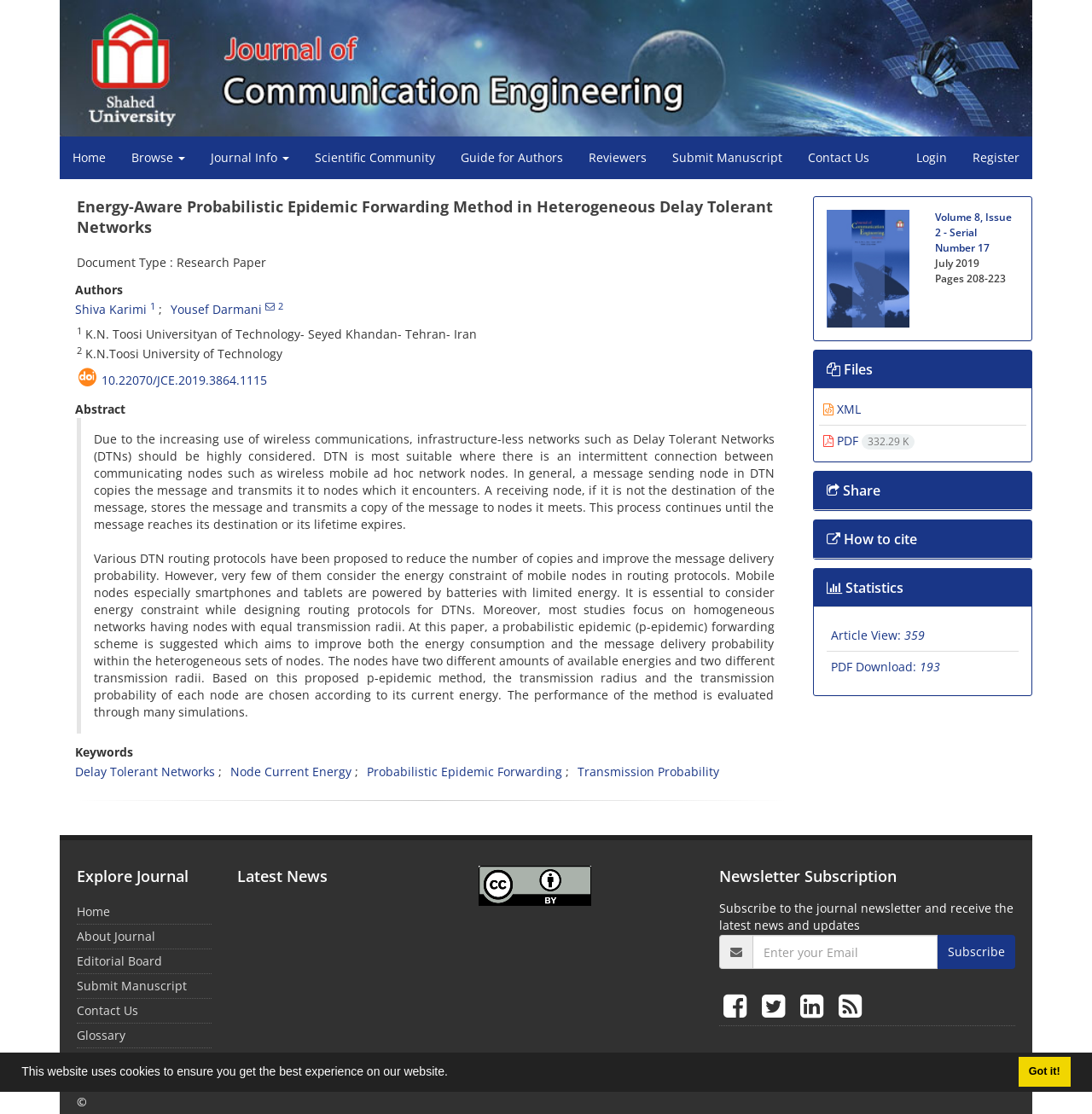Determine the bounding box for the UI element as described: "PDF Download: 193". The coordinates should be represented as four float numbers between 0 and 1, formatted as [left, top, right, bottom].

[0.761, 0.591, 0.861, 0.606]